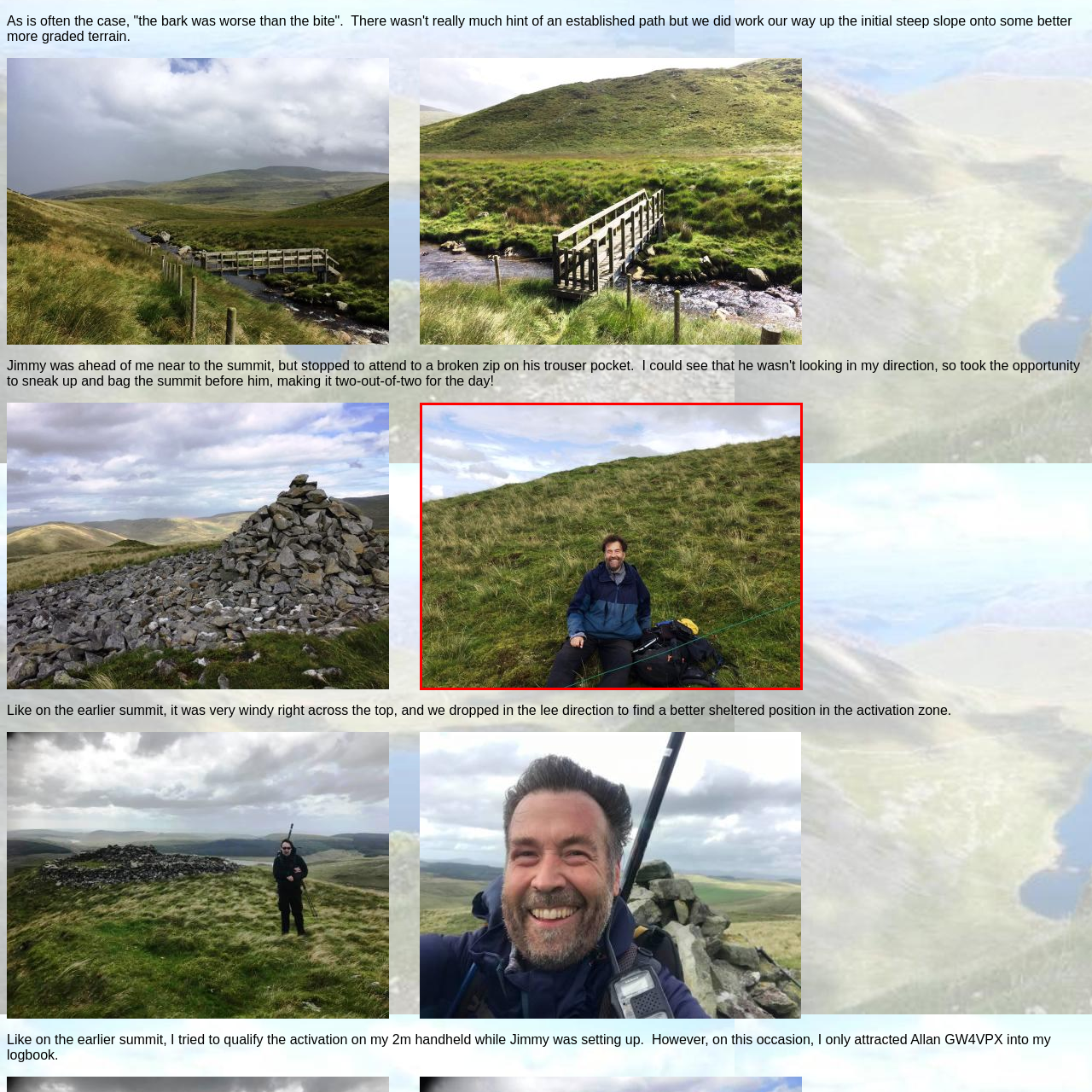Generate a detailed caption for the image contained in the red outlined area.

In this image, a man is sitting contentedly on a grassy slope, surrounded by a lush green landscape under a cloudy sky. He is dressed in a dark blue jacket, complemented by a gray top, and appears relaxed as he smiles at the camera. Beside him, a backpack can be seen, indicating he may be on an outdoor adventure, possibly hiking or engaging in amateur radio activities. The gentle slope and the soft grass create a serene atmosphere, suggesting a moment of respite in nature after an exciting trek. The background hints at a rugged terrain, characteristic of a mountainous environment, enhancing the spirit of exploration and connection with the outdoors.